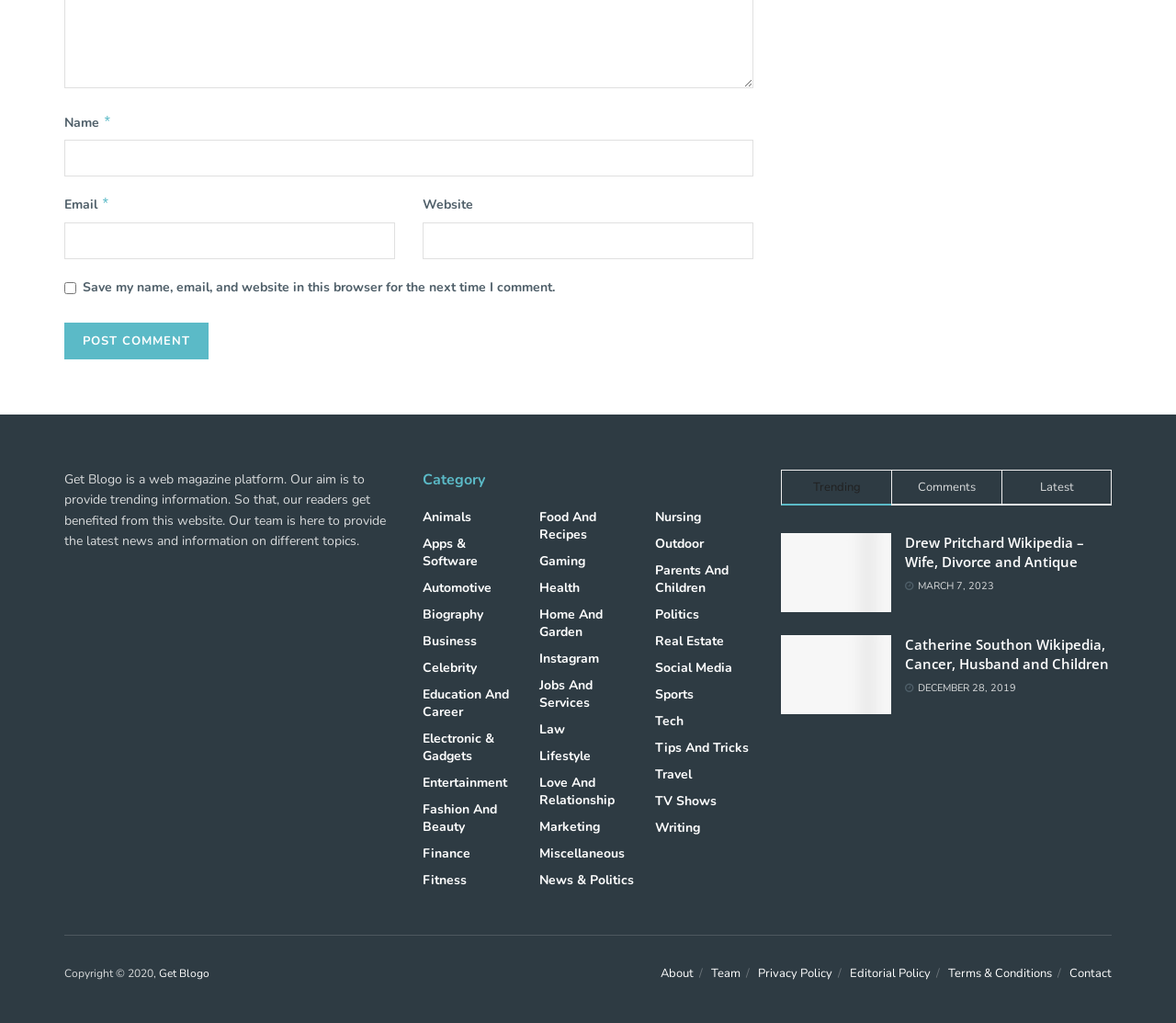Given the element description, predict the bounding box coordinates in the format (top-left x, top-left y, bottom-right x, bottom-right y). Make sure all values are between 0 and 1. Here is the element description: Marketing

[0.458, 0.804, 0.51, 0.821]